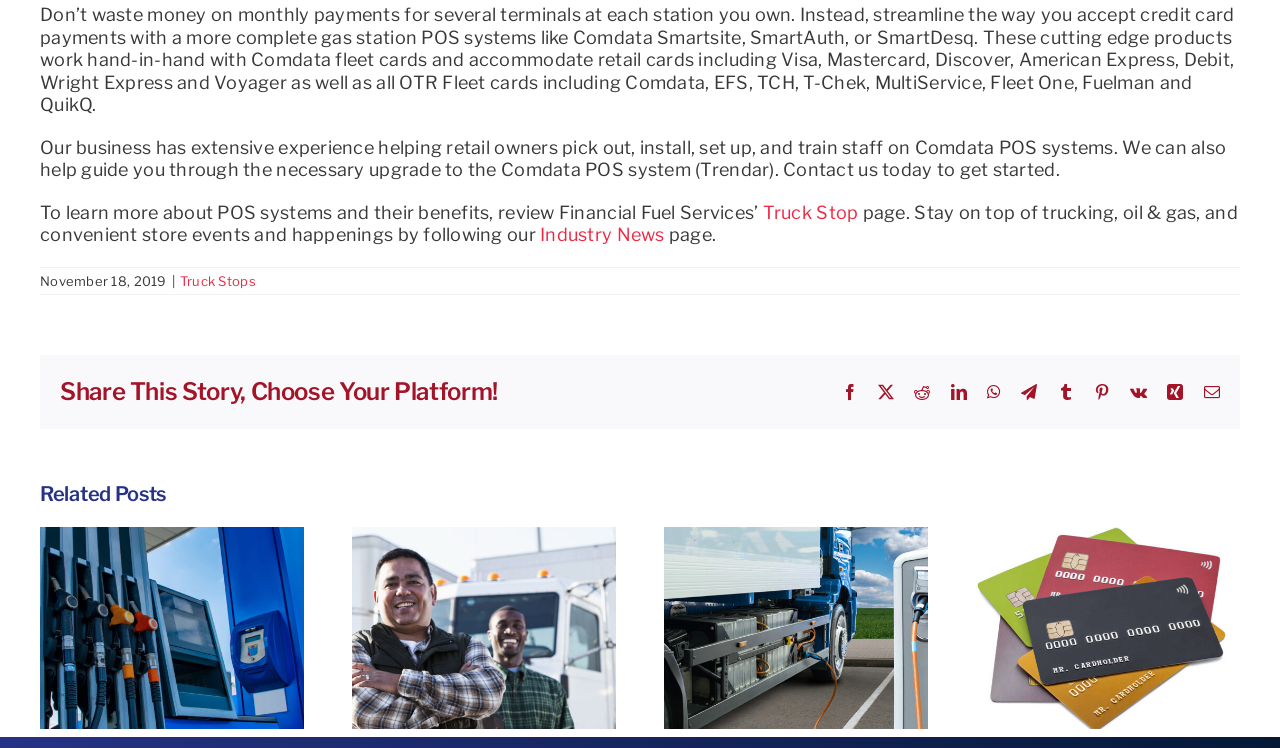Using the description "Truck Stops", predict the bounding box of the relevant HTML element.

[0.141, 0.365, 0.2, 0.386]